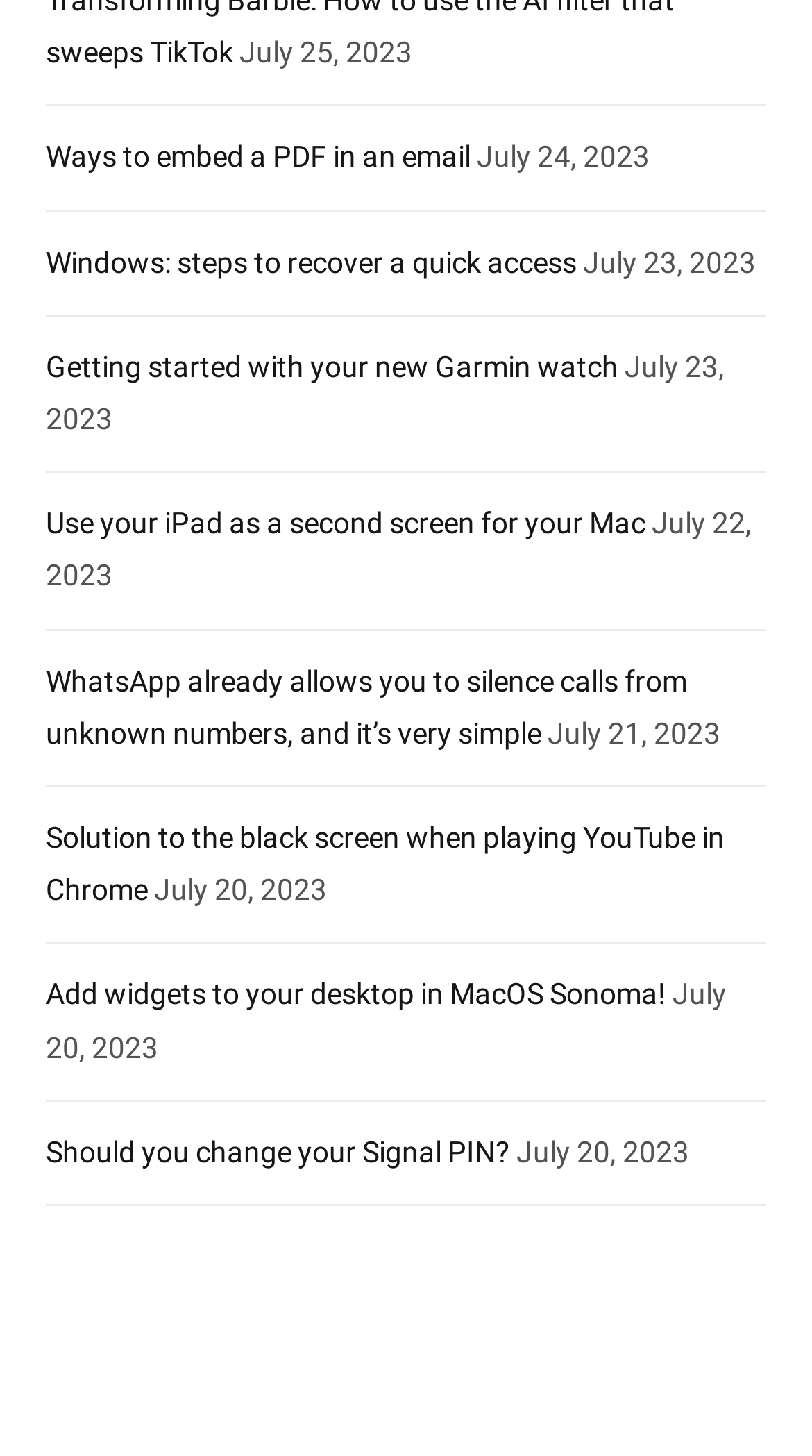What is the date of the latest article?
Using the details shown in the screenshot, provide a comprehensive answer to the question.

The latest article is at the top of the webpage, and its date is indicated as 'July 25, 2023'.